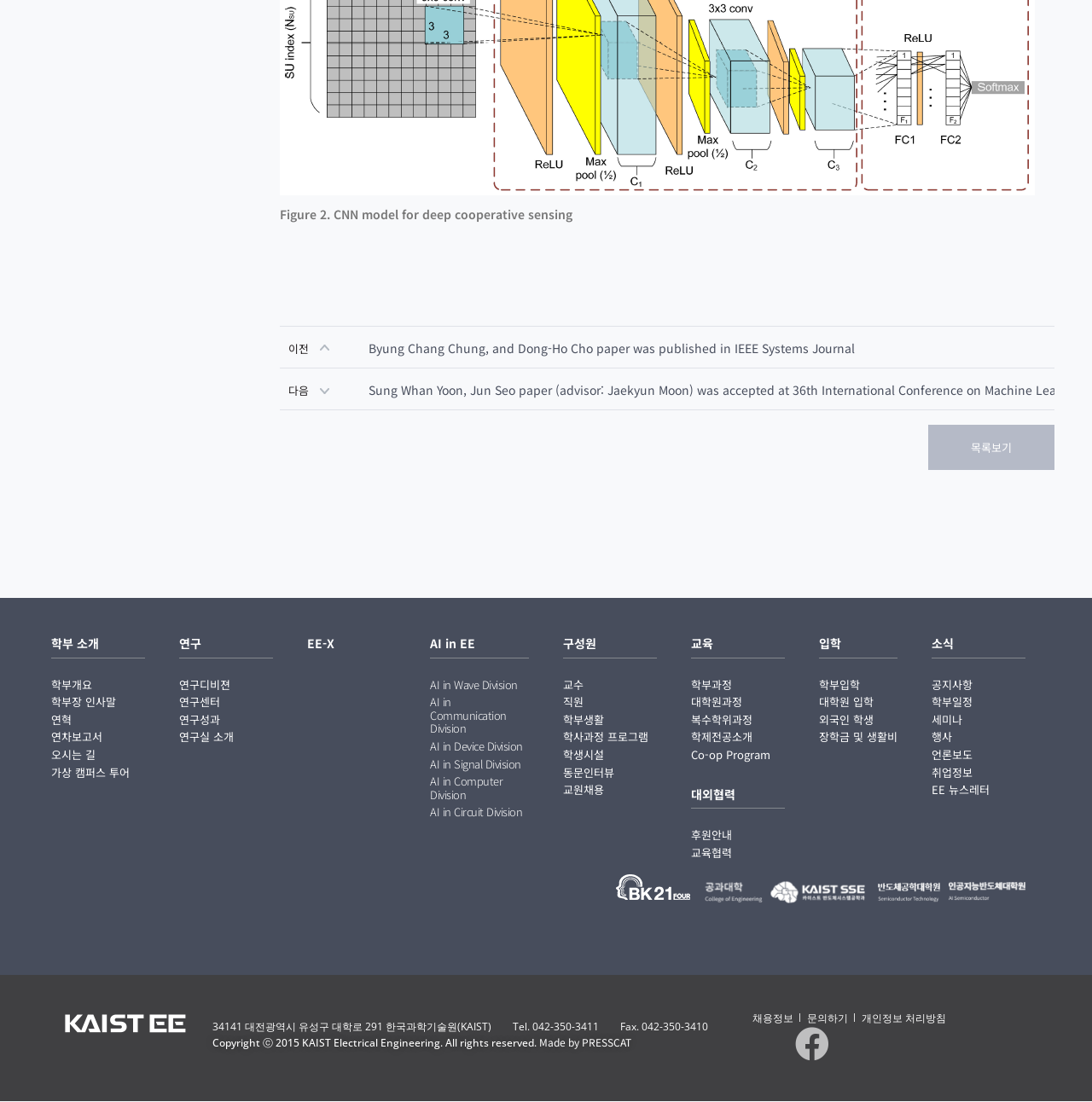How many headings are there on the webpage?
Based on the screenshot, answer the question with a single word or phrase.

8